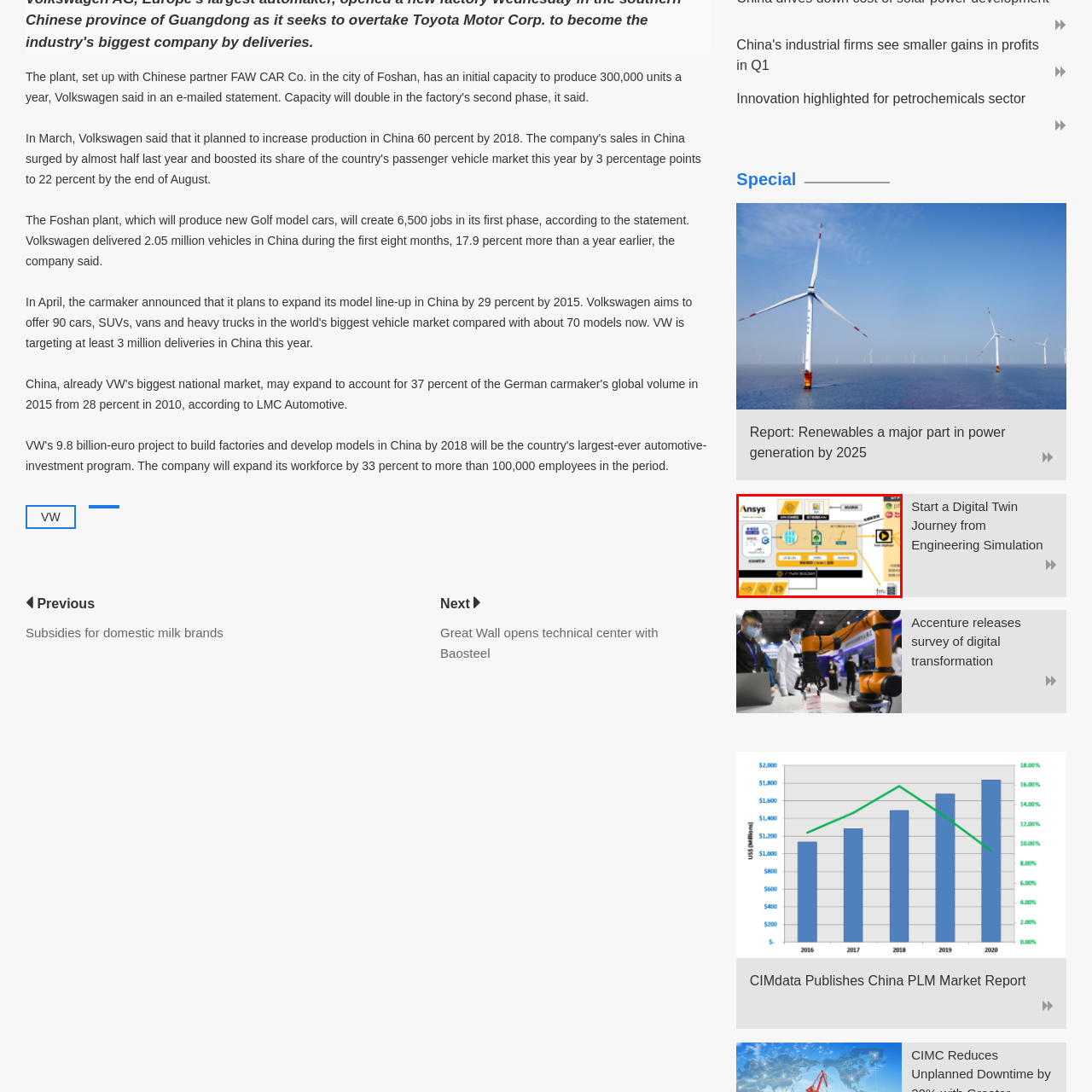Check the section outlined in red, What kind of environment does Ansys facilitate? Please reply with a single word or phrase.

Collaborative environment